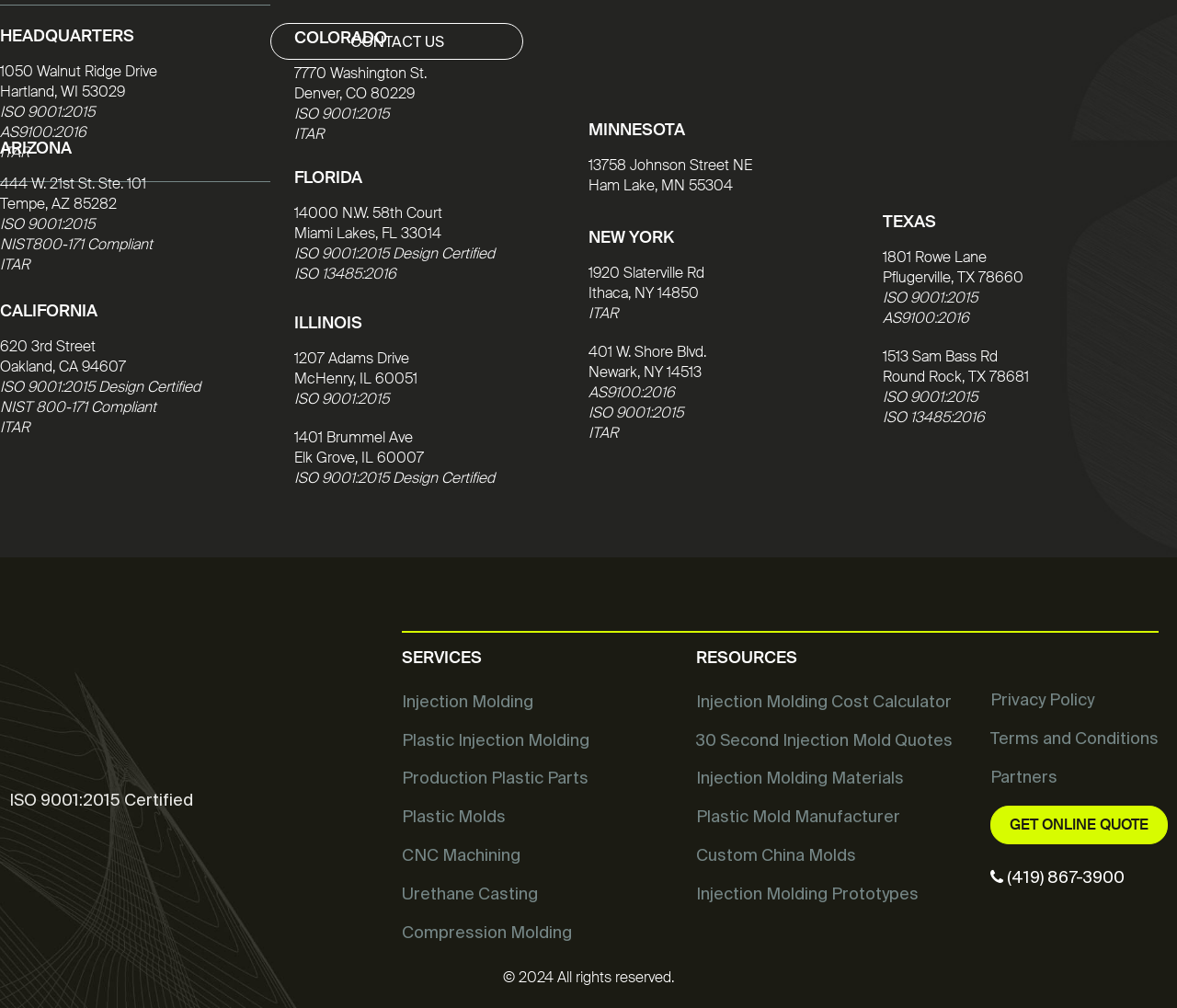Can you find the bounding box coordinates for the element to click on to achieve the instruction: "View Injection Molding"?

[0.341, 0.686, 0.453, 0.705]